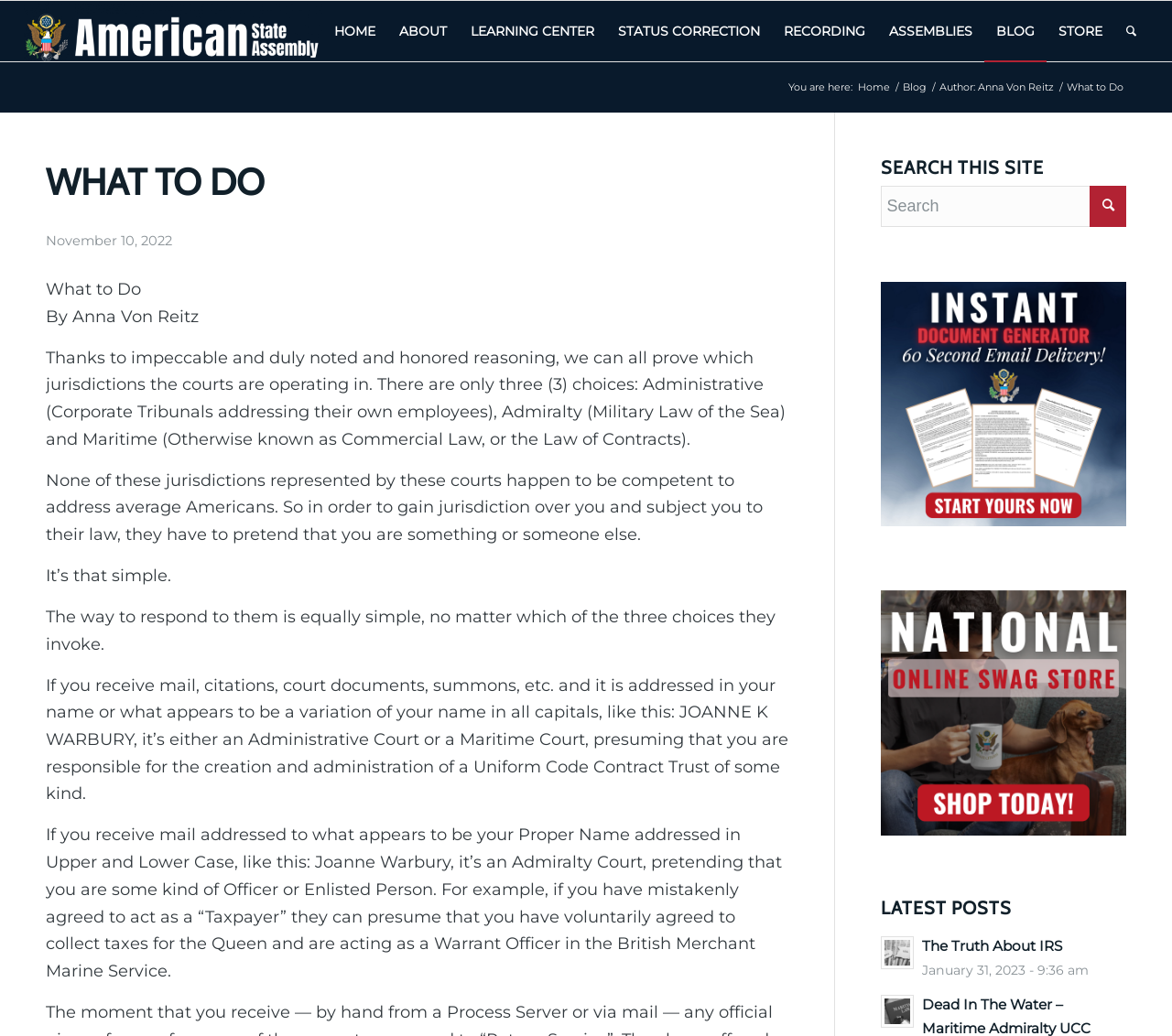What are the three jurisdictions that courts operate in? Refer to the image and provide a one-word or short phrase answer.

Administrative, Admiralty, and Maritime